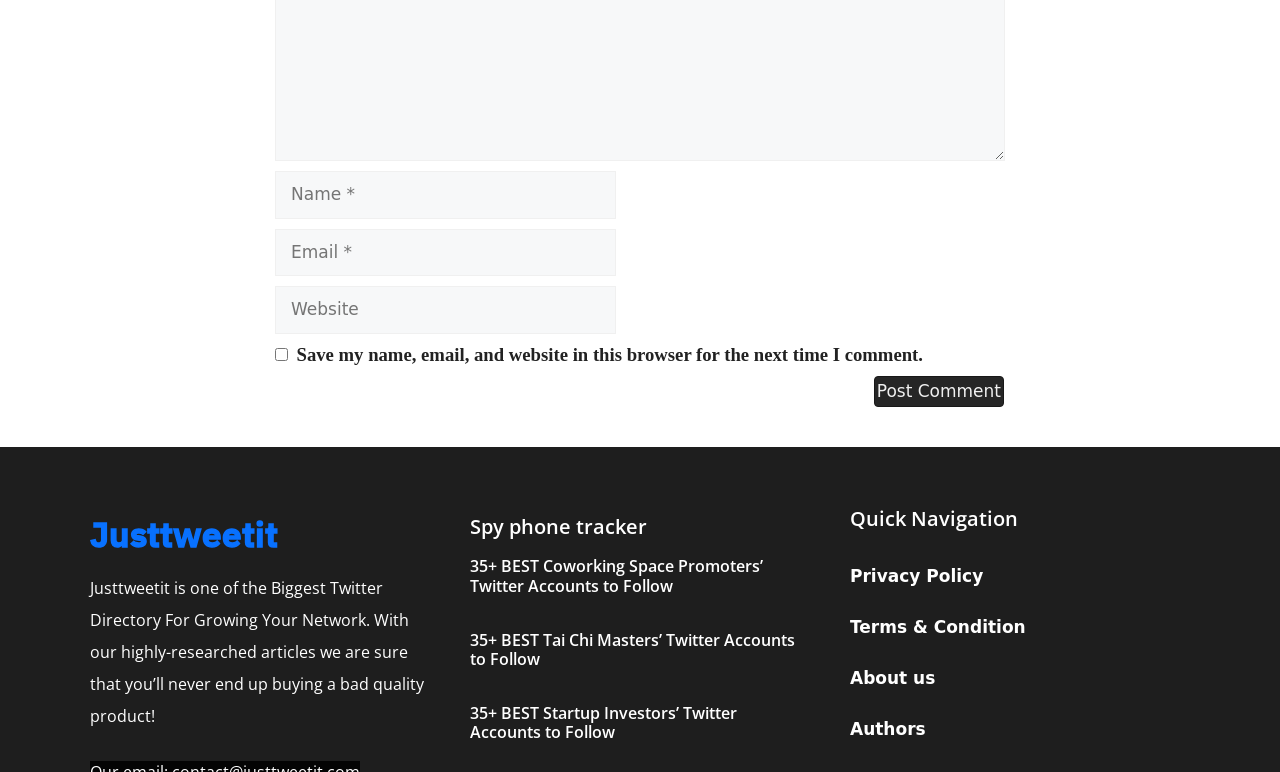Please find the bounding box coordinates for the clickable element needed to perform this instruction: "Visit the 'Justtweetit' website".

[0.07, 0.662, 0.217, 0.722]